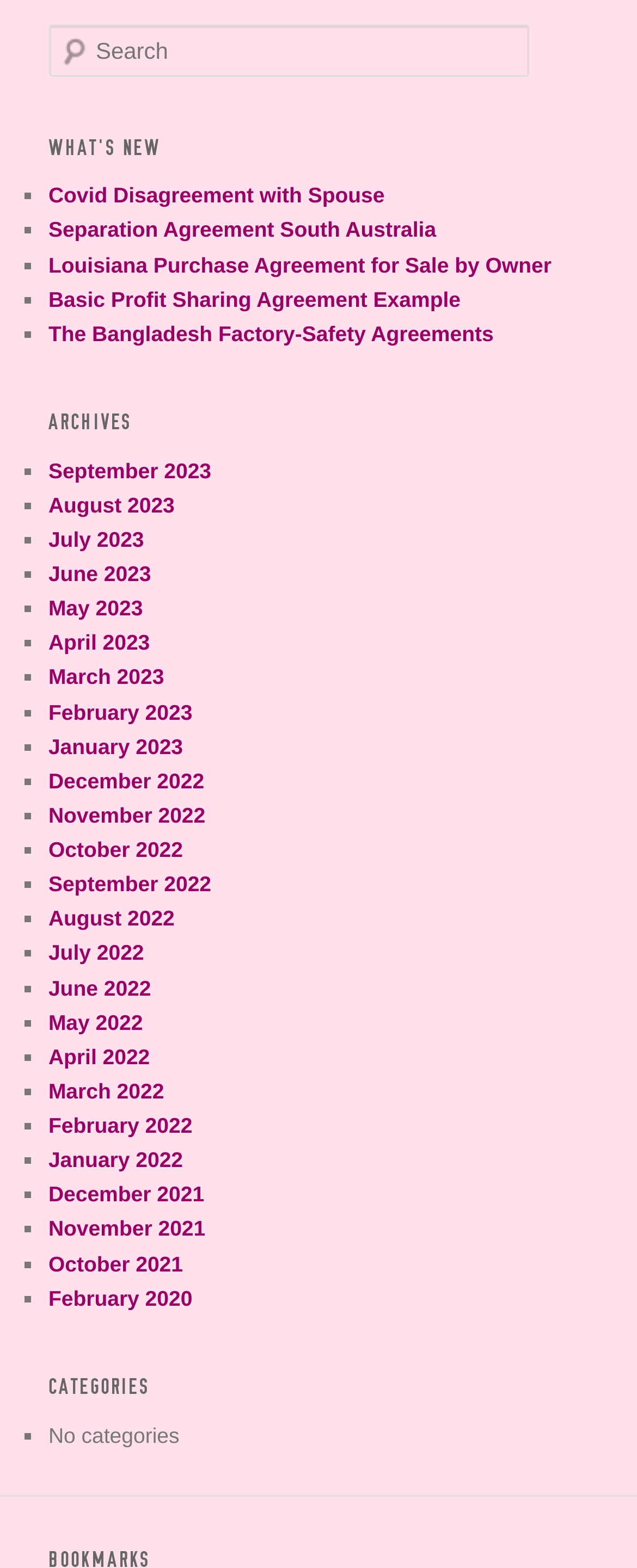Find the bounding box of the element with the following description: "Covid Disagreement with Spouse". The coordinates must be four float numbers between 0 and 1, formatted as [left, top, right, bottom].

[0.076, 0.117, 0.604, 0.133]